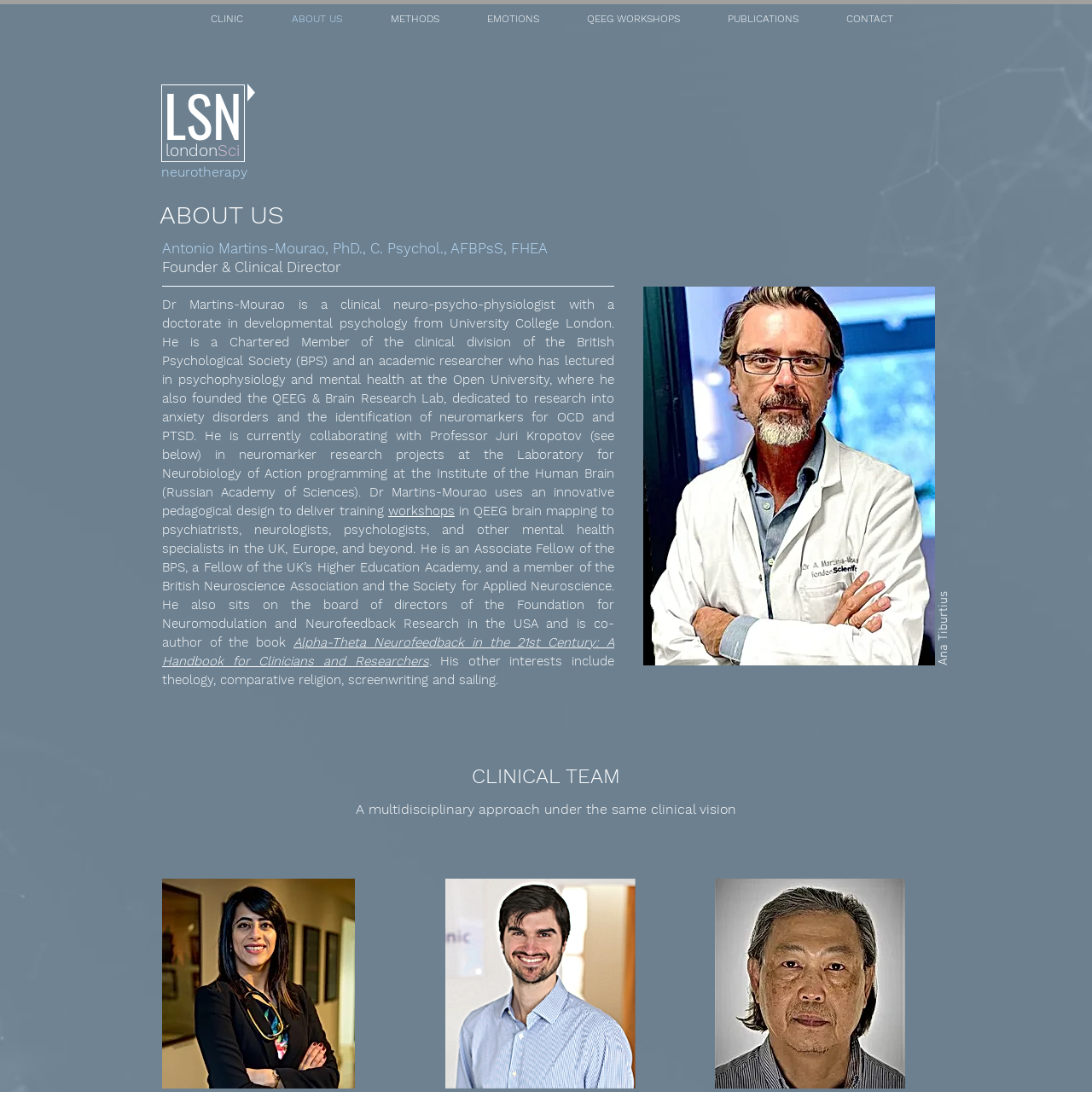Please respond to the question using a single word or phrase:
What is the name of the laboratory founded by Dr. Martins-Mourao?

QEEG & Brain Research Lab